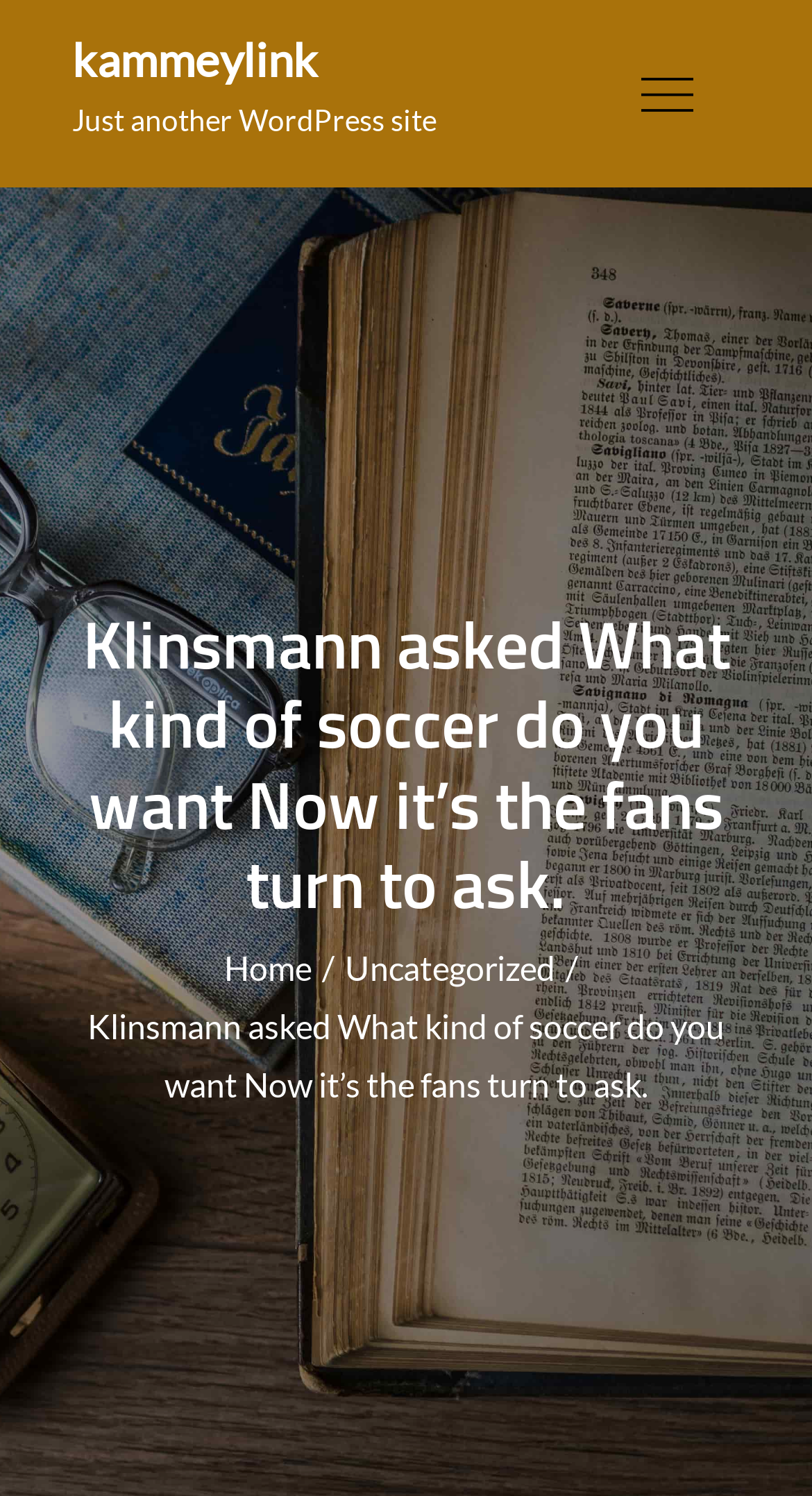What is the text of the primary menu button?
Refer to the image and give a detailed response to the question.

I found the answer by looking at the button element with the content 'Primary Menu' located at the top-right corner of the webpage, which is part of the primary menu navigation.